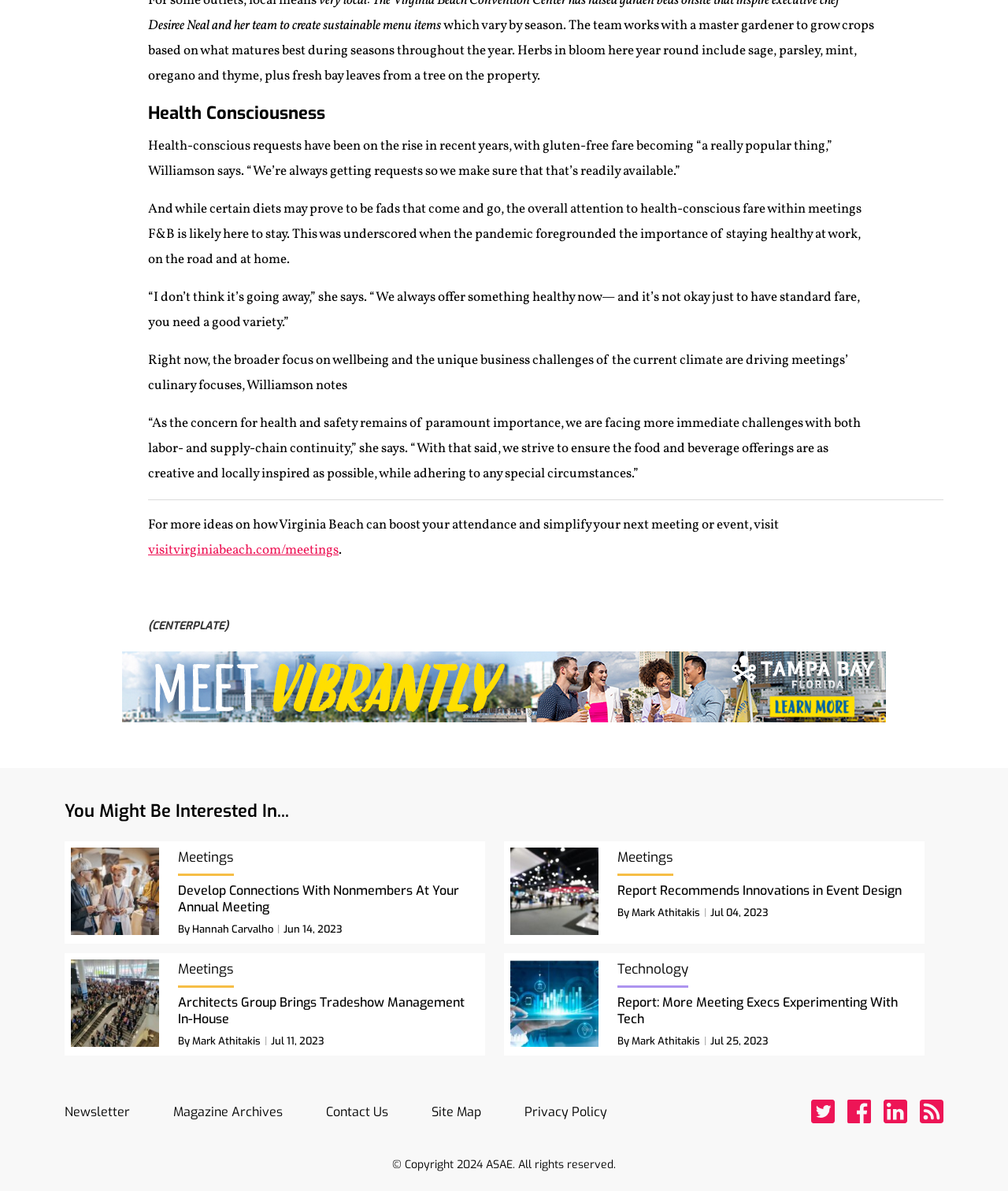Please provide the bounding box coordinates for the element that needs to be clicked to perform the instruction: "Subscribe to the Newsletter". The coordinates must consist of four float numbers between 0 and 1, formatted as [left, top, right, bottom].

[0.064, 0.921, 0.145, 0.946]